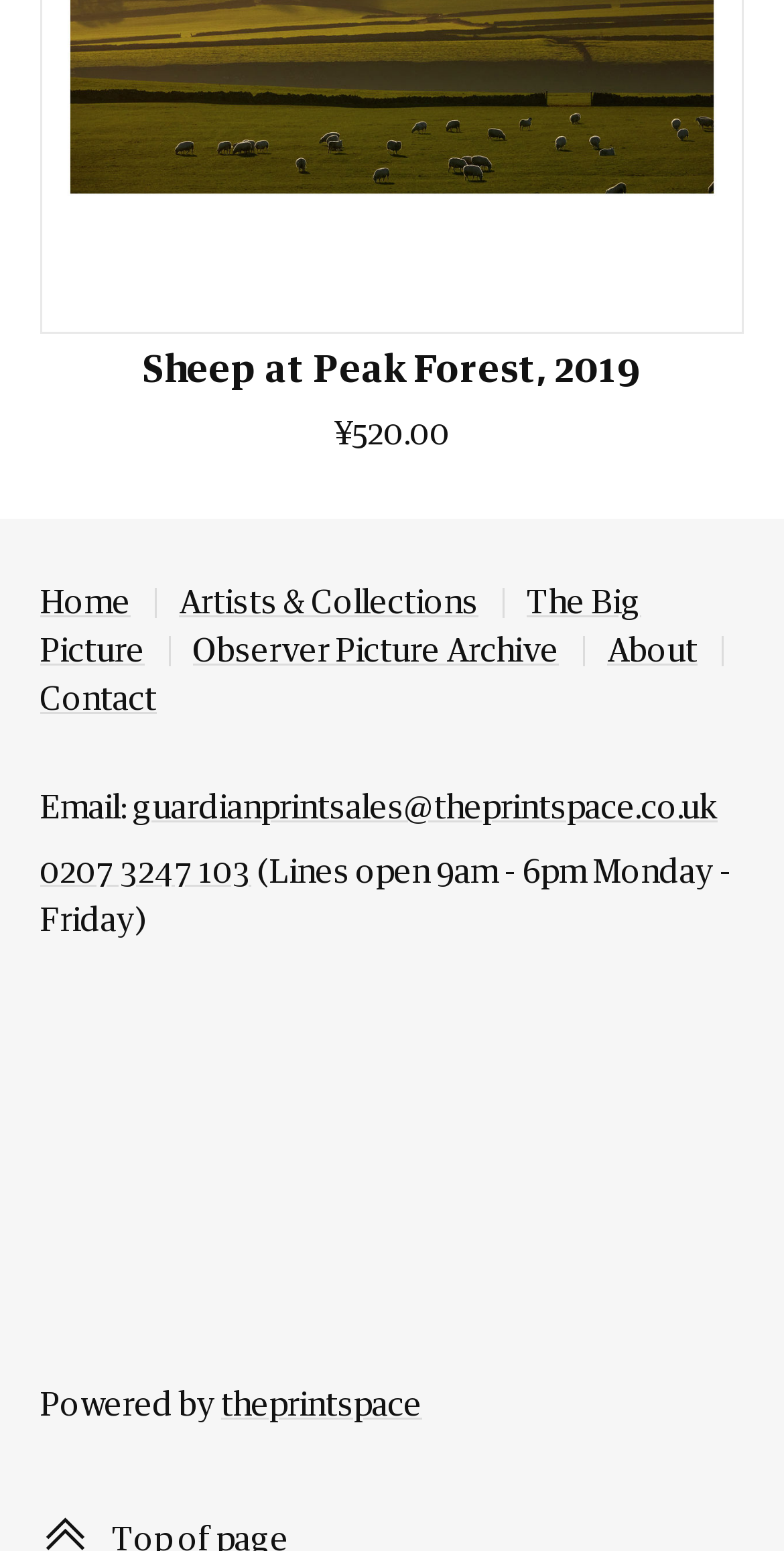Determine the bounding box of the UI component based on this description: "guardianprintsales@theprintspace.co.uk". The bounding box coordinates should be four float values between 0 and 1, i.e., [left, top, right, bottom].

[0.169, 0.511, 0.915, 0.532]